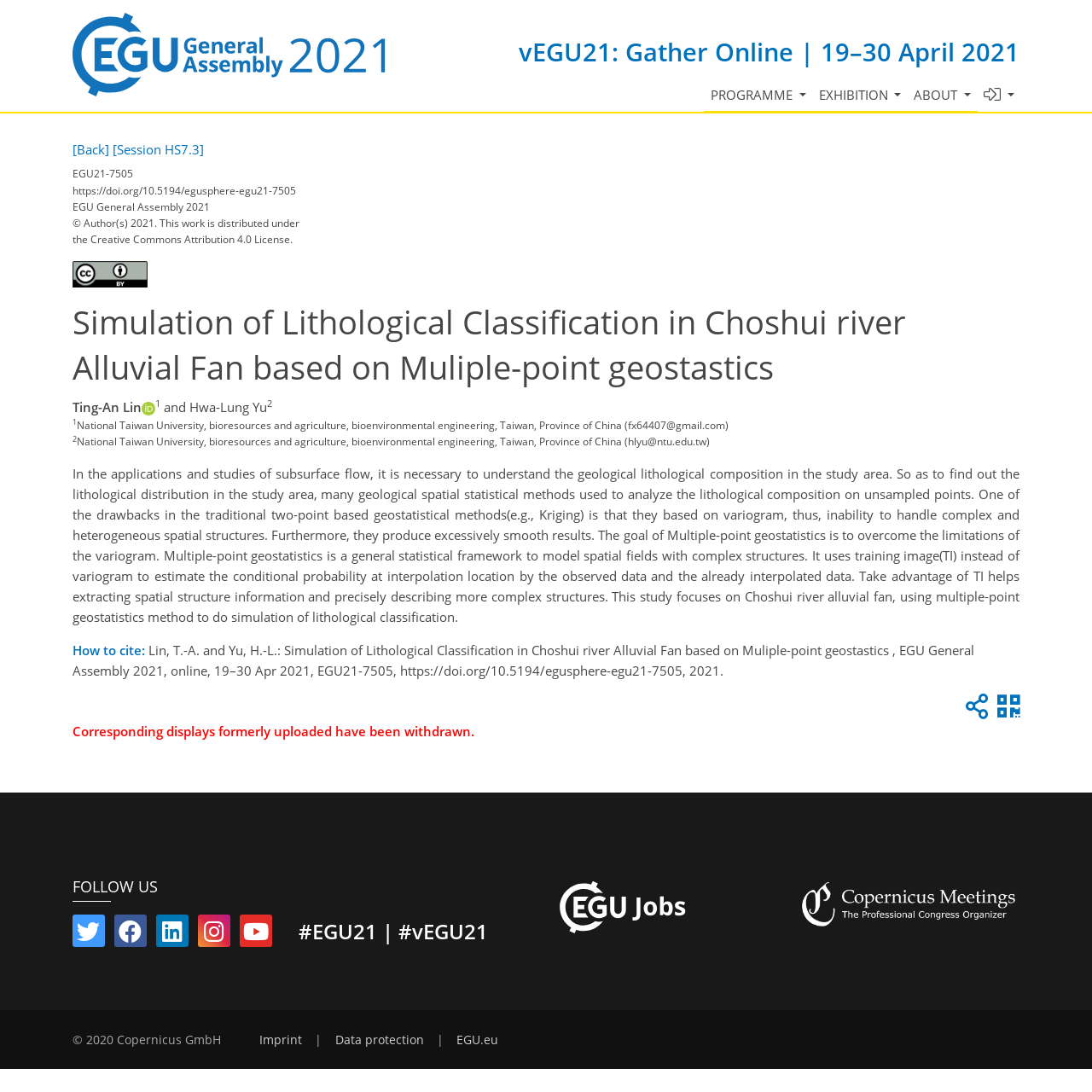Indicate the bounding box coordinates of the clickable region to achieve the following instruction: "Click the link to Session HS7.3."

[0.103, 0.129, 0.187, 0.144]